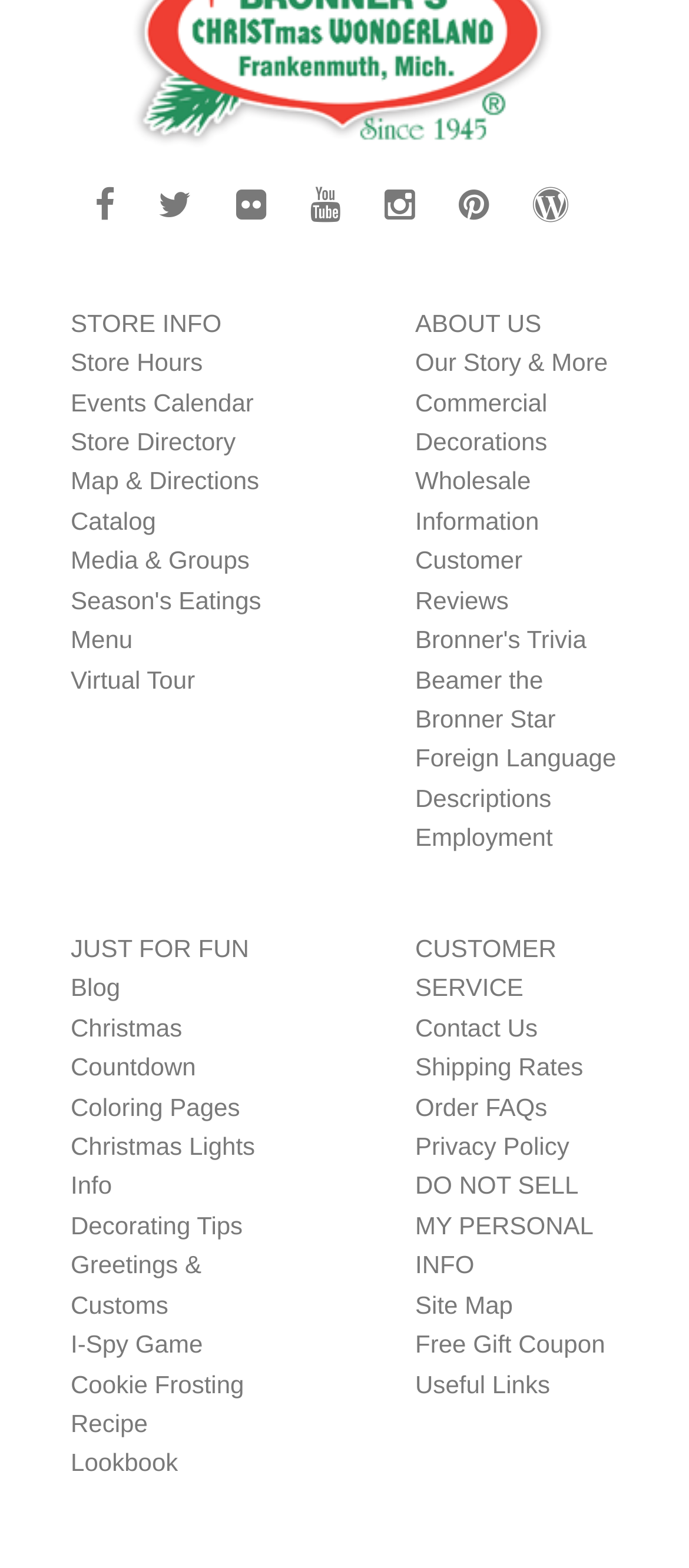Given the description of a UI element: "Foreign Language Descriptions", identify the bounding box coordinates of the matching element in the webpage screenshot.

[0.603, 0.328, 0.894, 0.371]